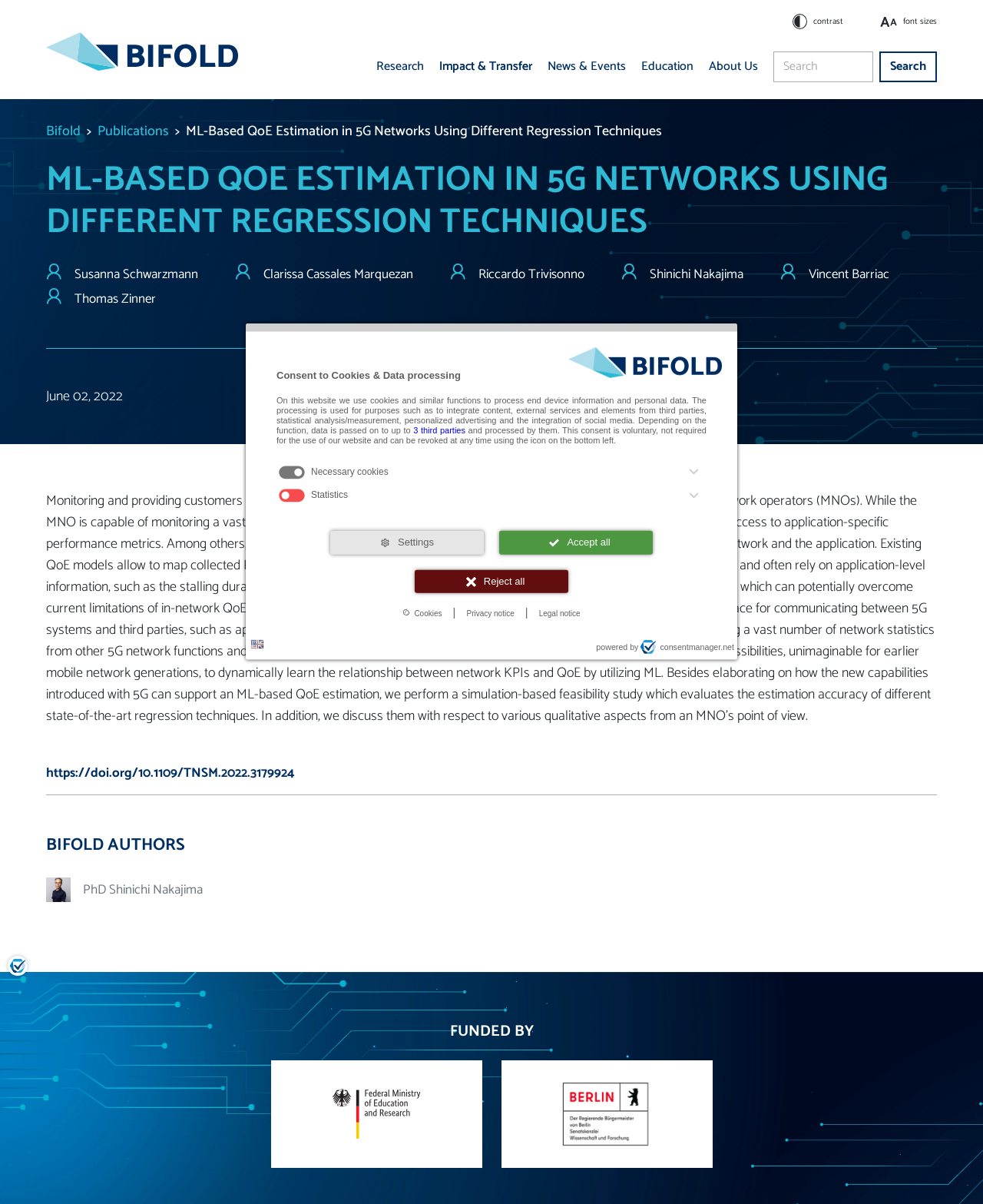Locate the bounding box coordinates of the item that should be clicked to fulfill the instruction: "Go to the Research page".

[0.375, 0.026, 0.439, 0.082]